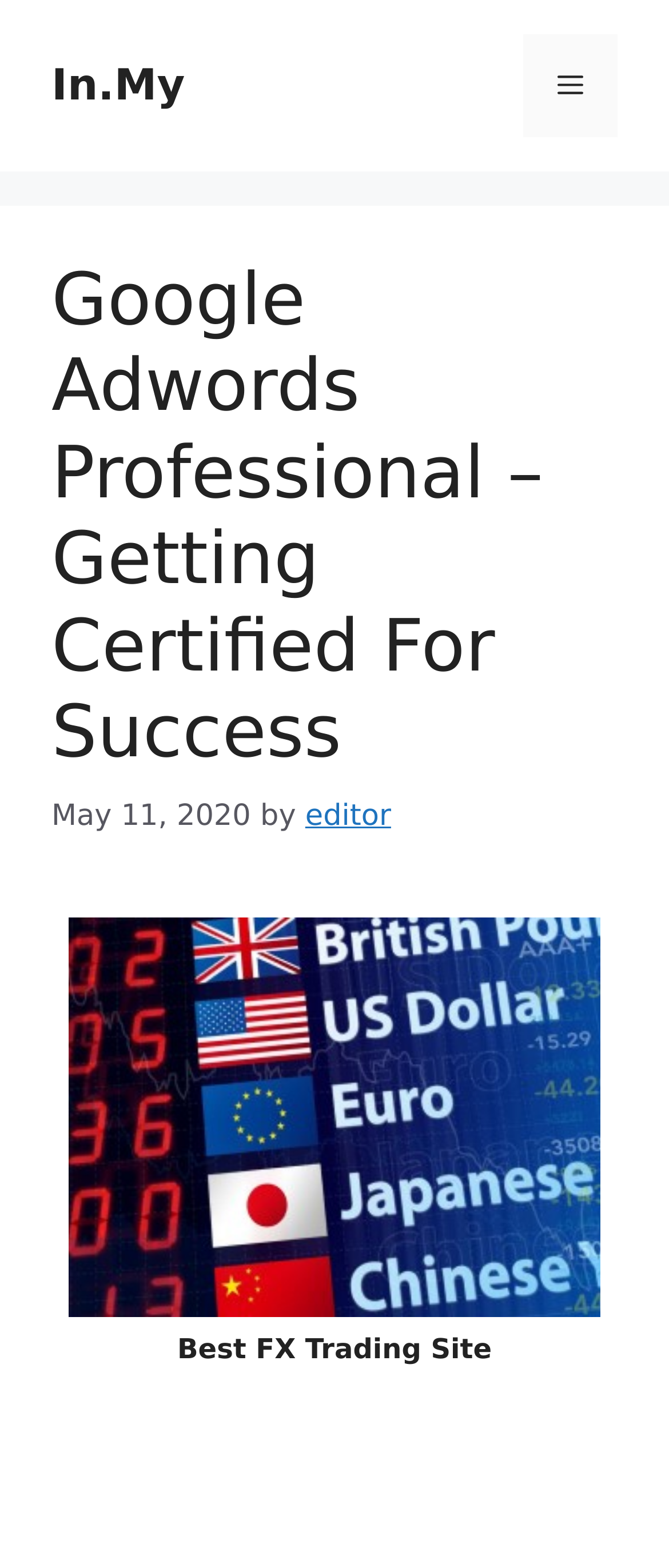Answer in one word or a short phrase: 
What is the type of site mentioned?

FX Trading Site